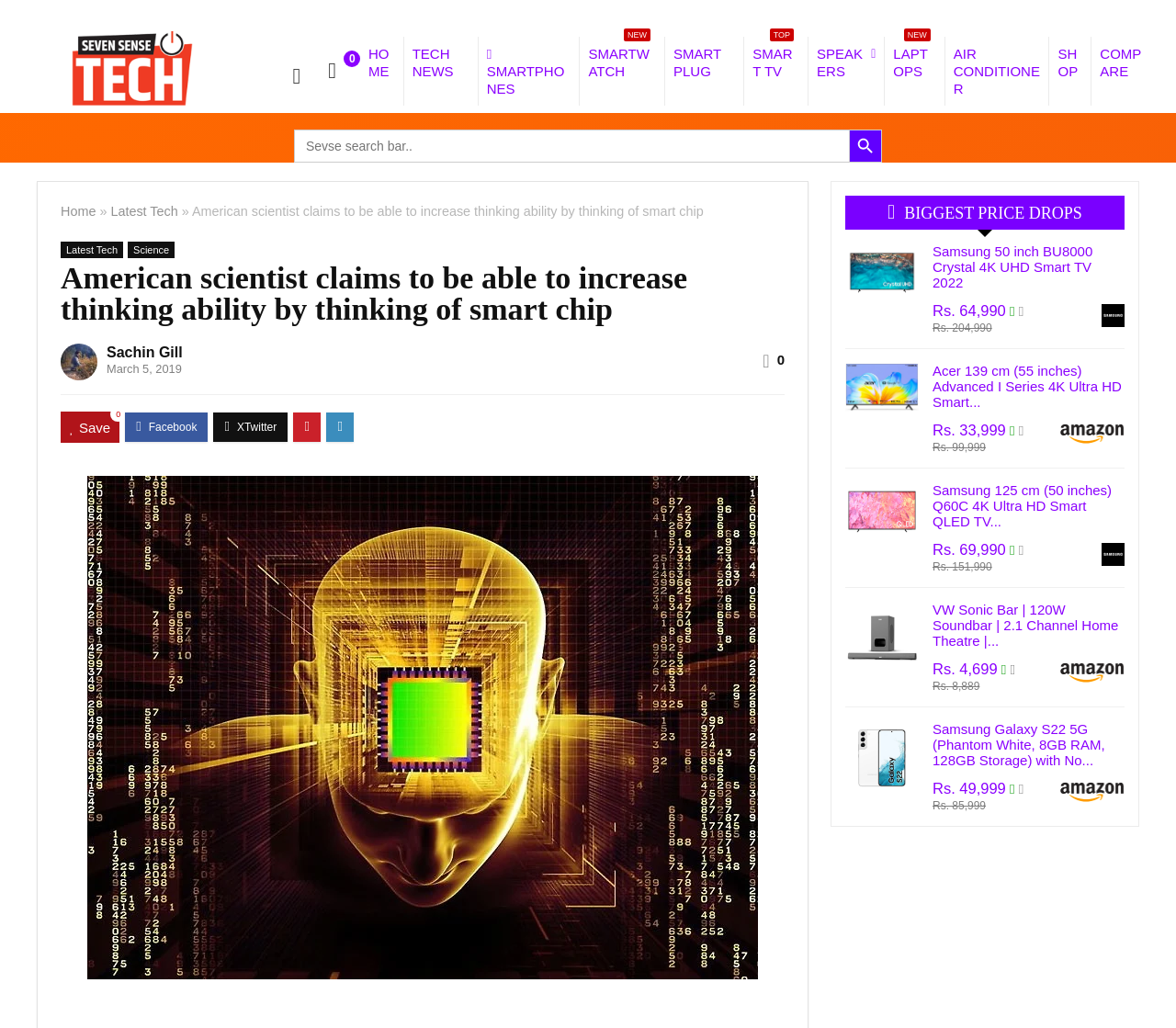Determine the bounding box coordinates of the section to be clicked to follow the instruction: "Read the latest tech news". The coordinates should be given as four float numbers between 0 and 1, formatted as [left, top, right, bottom].

[0.343, 0.035, 0.406, 0.085]